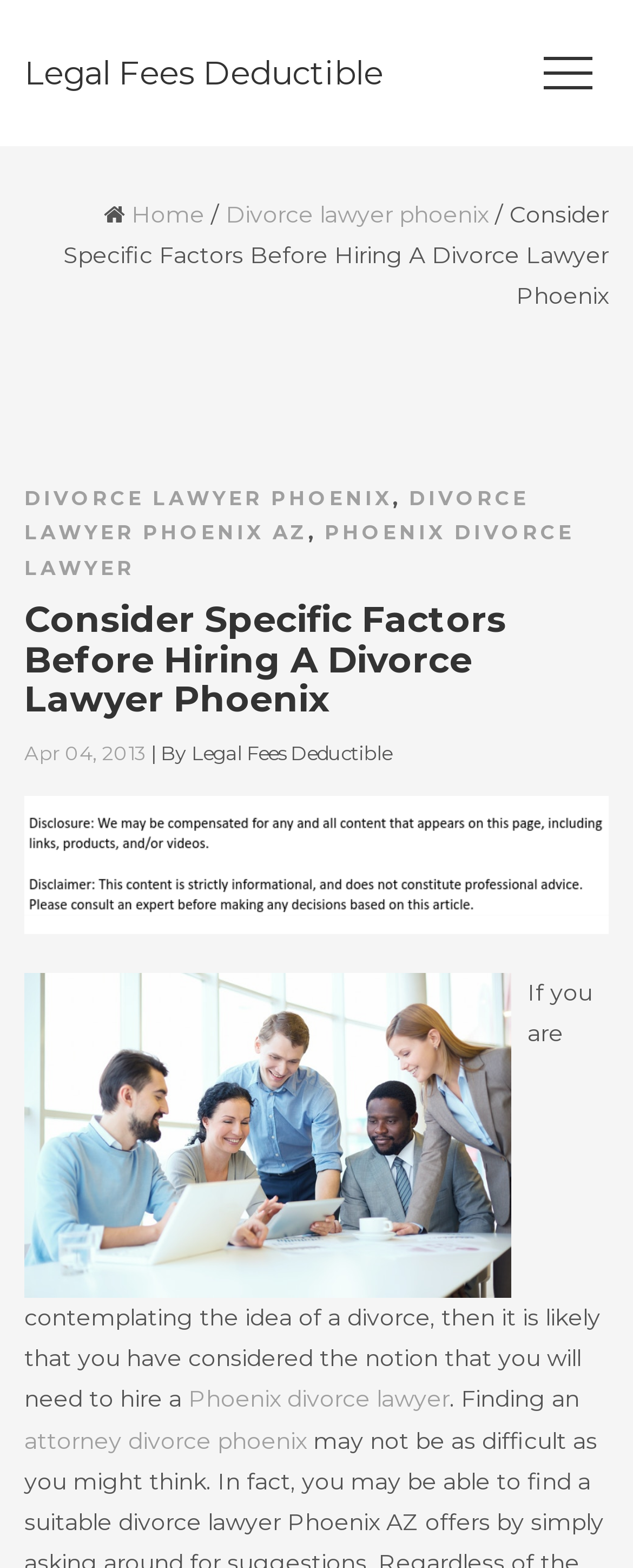Identify the bounding box coordinates for the element you need to click to achieve the following task: "Read the article 'Consider Specific Factors Before Hiring A Divorce Lawyer Phoenix'". The coordinates must be four float values ranging from 0 to 1, formatted as [left, top, right, bottom].

[0.038, 0.384, 0.962, 0.459]